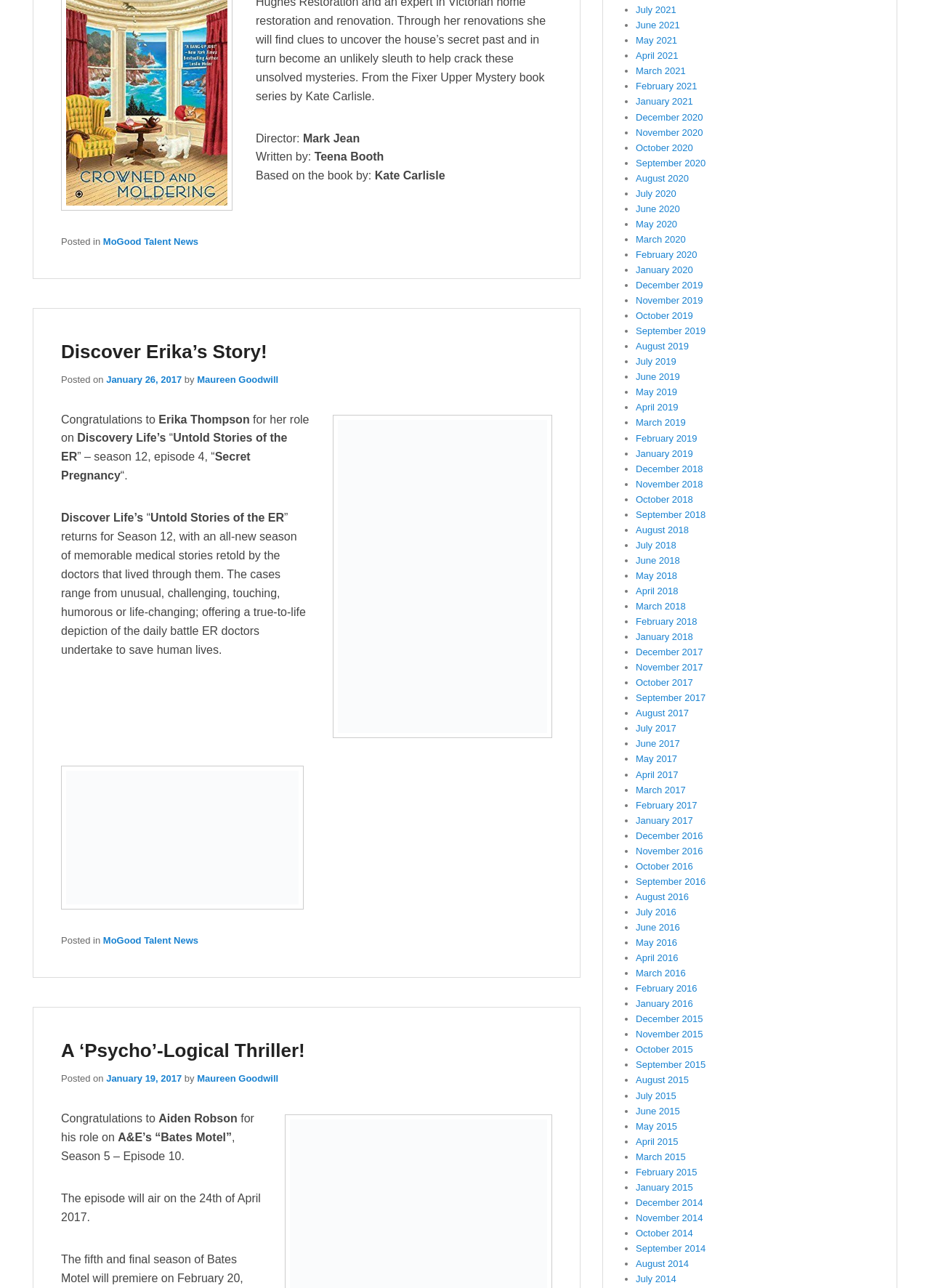Could you highlight the region that needs to be clicked to execute the instruction: "Click on 'A ‘Psycho’-Logical Thriller!'"?

[0.066, 0.807, 0.328, 0.824]